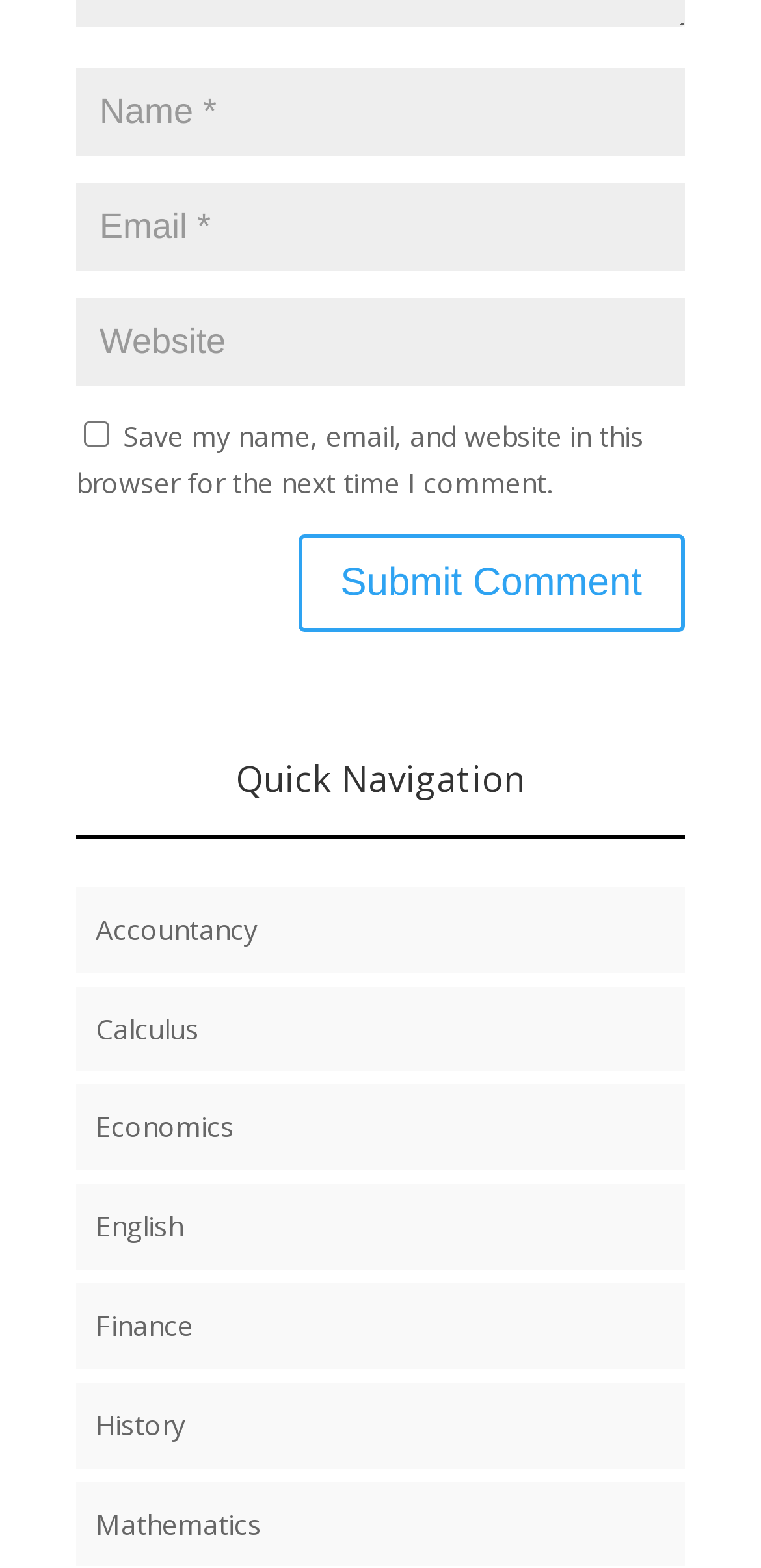Locate the bounding box coordinates of the UI element described by: "aria-label="Toggle Menu"". Provide the coordinates as four float numbers between 0 and 1, formatted as [left, top, right, bottom].

None